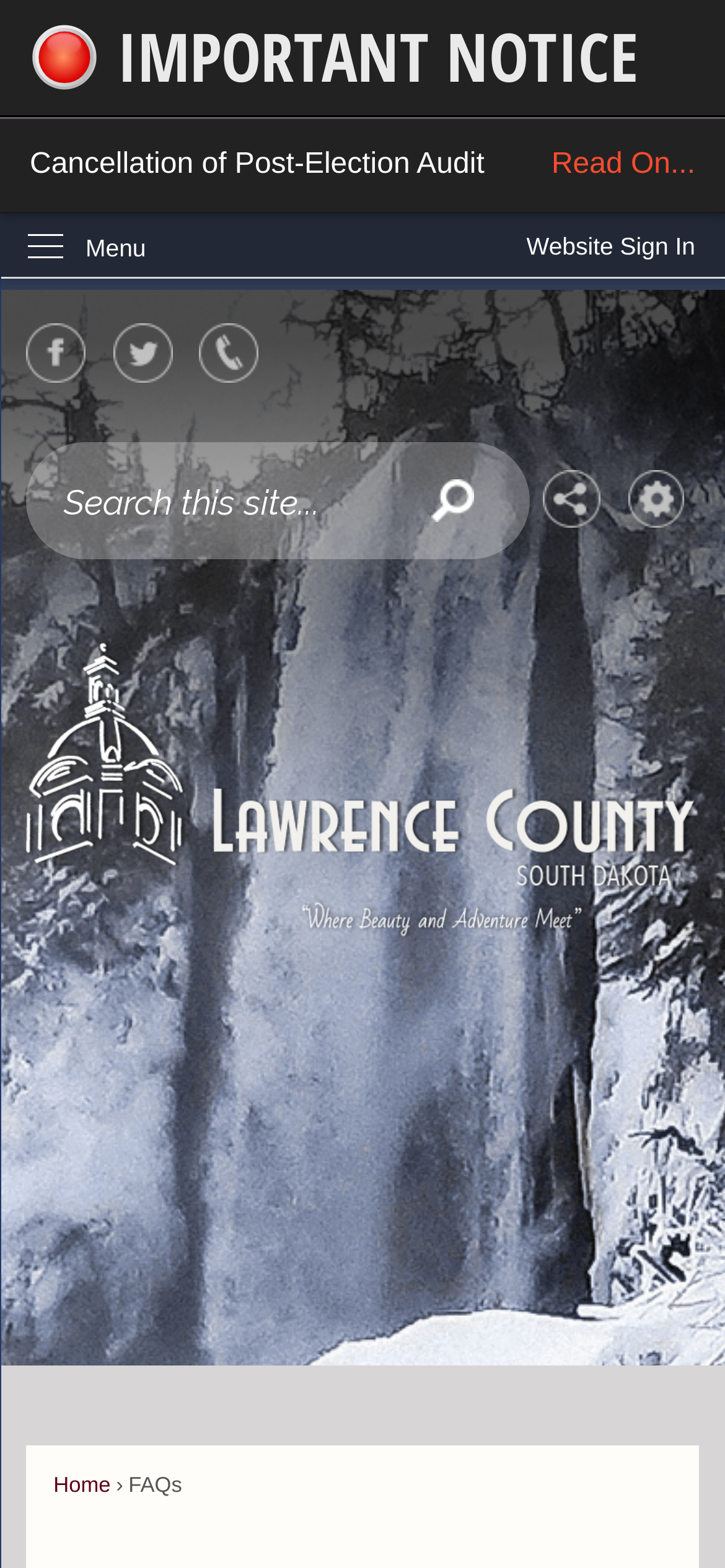Please respond in a single word or phrase: 
What is the purpose of the 'Search' region?

To search the website